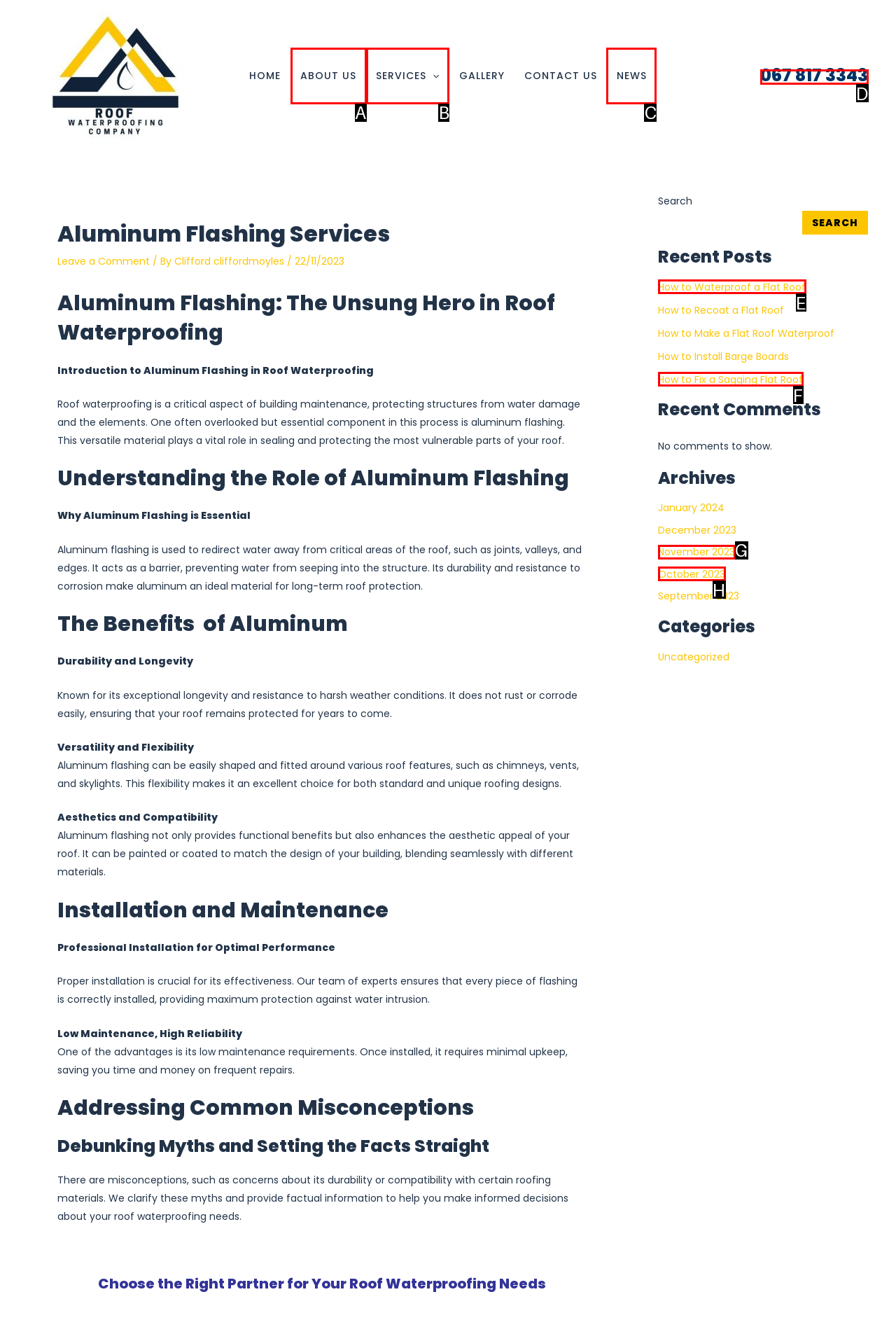Which HTML element matches the description: About us?
Reply with the letter of the correct choice.

A